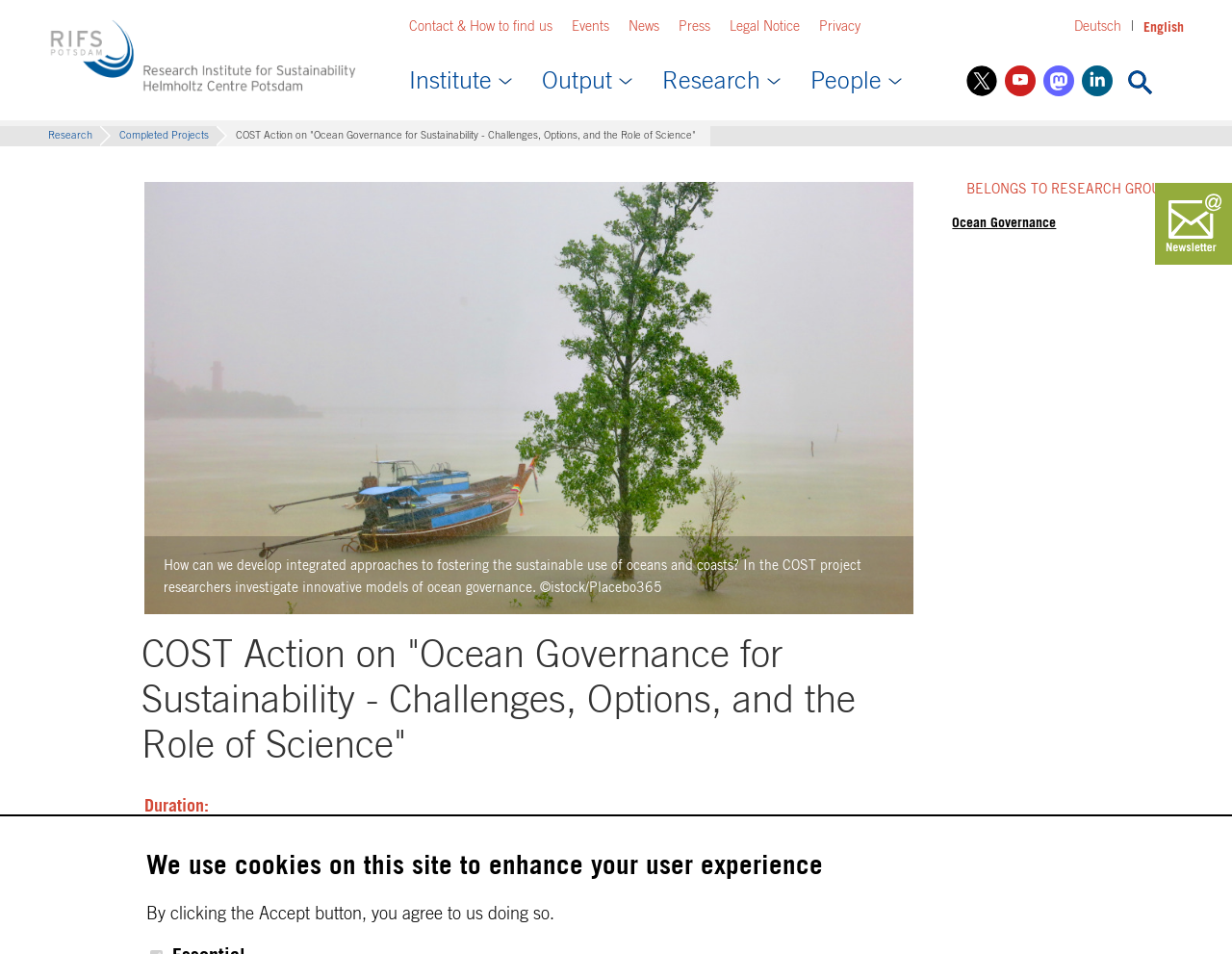Please provide the bounding box coordinates for the element that needs to be clicked to perform the following instruction: "Visit the 'Ocean Governance' research group". The coordinates should be given as four float numbers between 0 and 1, i.e., [left, top, right, bottom].

[0.773, 0.227, 0.857, 0.241]